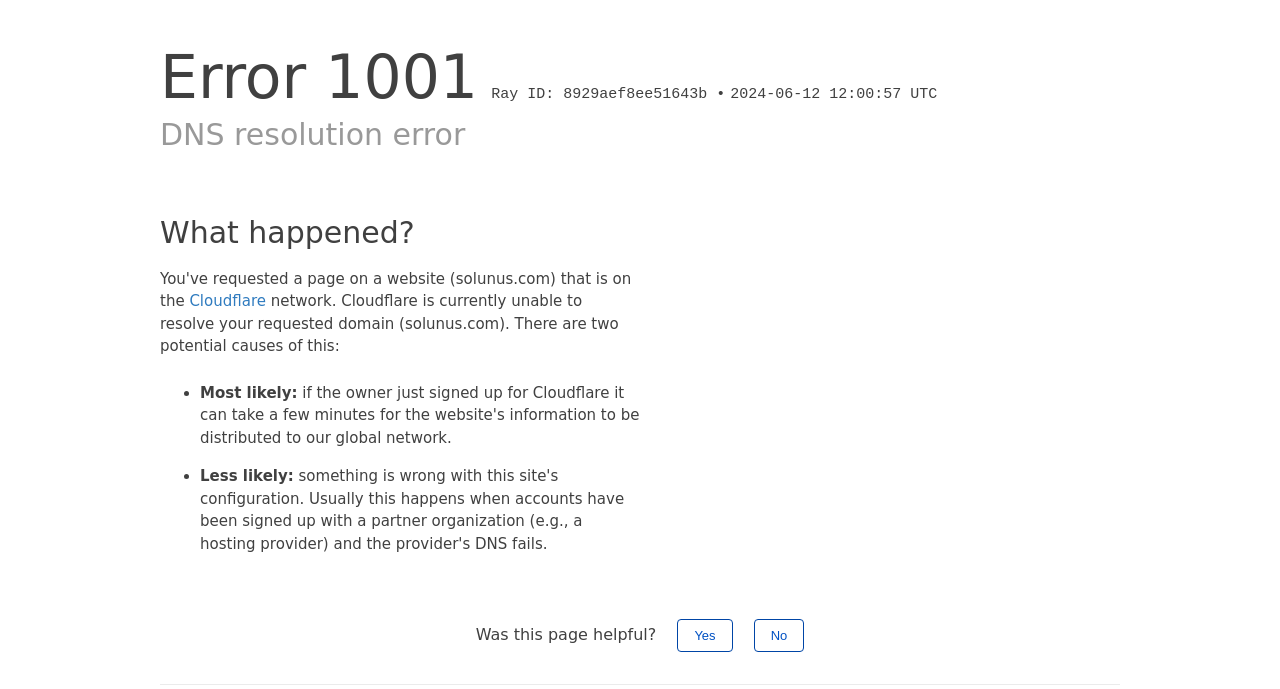Create a detailed narrative of the webpage’s visual and textual elements.

The webpage appears to be an error page from Cloudflare, displaying a DNS resolution error. At the top, there is a heading "Error 1001" followed by a static text "Ray ID: 8929aef8ee51643b •" and a timestamp "2024-06-12 12:00:57 UTC". Below this, there is a heading "DNS resolution error" that spans almost the entire width of the page.

Underneath the error heading, there is a section with a heading "What happened?" followed by a link to "Cloudflare" and a paragraph of text explaining the error. The text states that Cloudflare is unable to resolve the requested domain (solunus.com) and provides two potential causes for this issue.

The two potential causes are listed in bullet points, with the first one marked as "Most likely:" and the second one marked as "Less likely:". The bullet points are indented and positioned below the explanatory text.

At the bottom of the page, there is a question "Was this page helpful?" with two buttons "Yes" and "No" placed side by side, allowing the user to provide feedback.